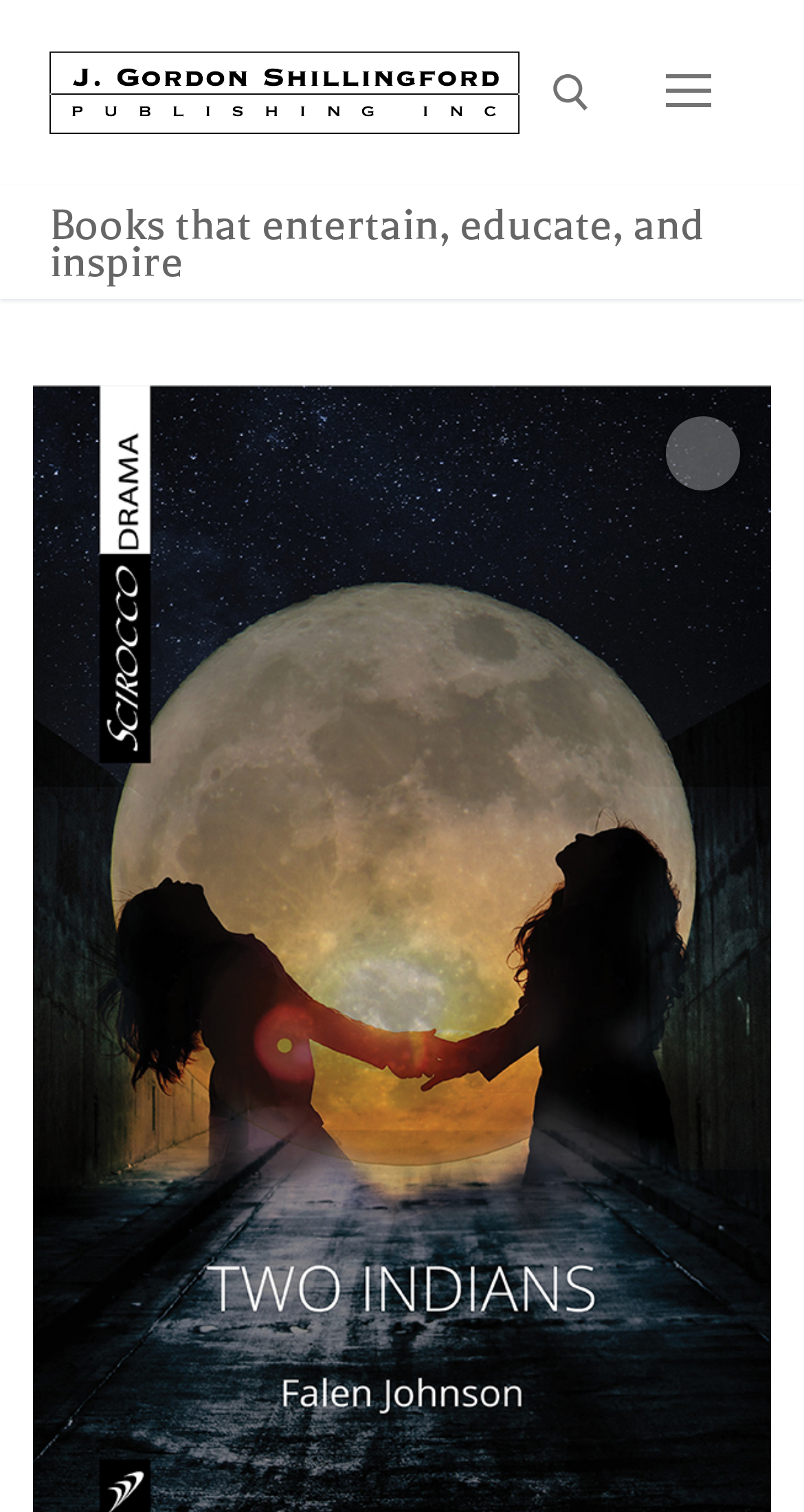Based on the image, provide a detailed and complete answer to the question: 
What is the name of the publishing company?

The name of the publishing company can be found in the top-left corner of the webpage, where it is written as 'Two Indians - J. Gordon Shillingford Publishing' and also as an image with the same text.